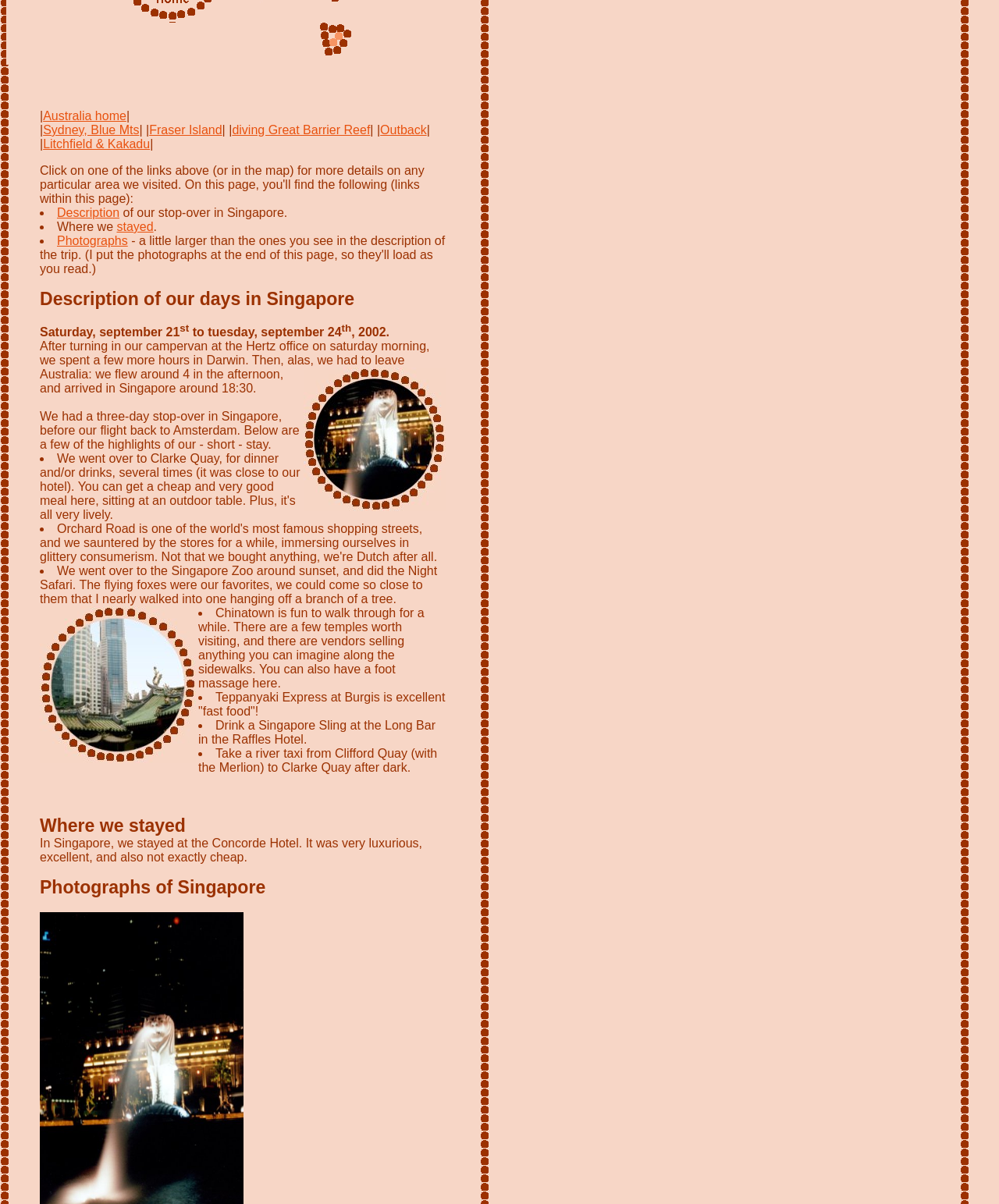Using the format (top-left x, top-left y, bottom-right x, bottom-right y), provide the bounding box coordinates for the described UI element. All values should be floating point numbers between 0 and 1: Where we stayed

[0.04, 0.677, 0.186, 0.694]